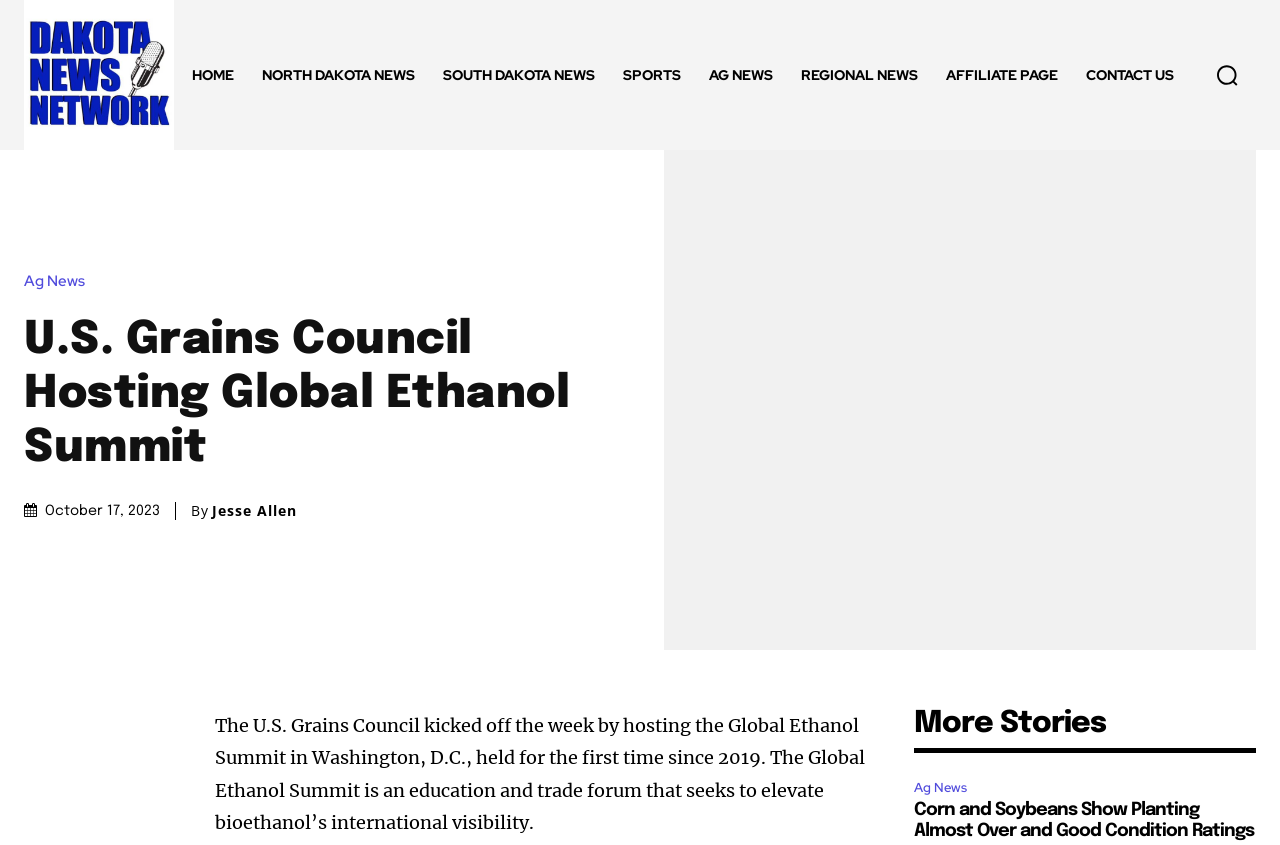Offer an in-depth caption of the entire webpage.

The webpage is about the U.S. Grains Council and features a news article about the Global Ethanol Summit. At the top left corner, there is a logo of the U.S. Grains Council, accompanied by a navigation menu with links to various sections such as HOME, NORTH DAKOTA NEWS, SOUTH DAKOTA NEWS, SPORTS, AG NEWS, REGIONAL NEWS, AFFILIATE PAGE, and CONTACT US. 

Below the navigation menu, there is a search button with a magnifying glass icon. On the left side of the page, there is a section dedicated to AG NEWS, with a heading that reads "U.S. Grains Council Hosting Global Ethanol Summit". Below the heading, there is a timestamp indicating the date of the article, October 17, 2023, followed by the author's name, Jesse Allen. 

The main content of the article is a paragraph that describes the Global Ethanol Summit, stating that it is an education and trade forum that aims to elevate bioethanol's international visibility. The article also mentions that the summit was held in Washington, D.C. for the first time since 2019. 

At the bottom of the page, there is a section with a heading that reads "More Stories", followed by a link to another article titled "Corn and Soybeans Show Planting Almost Over and Good Condition Ratings".